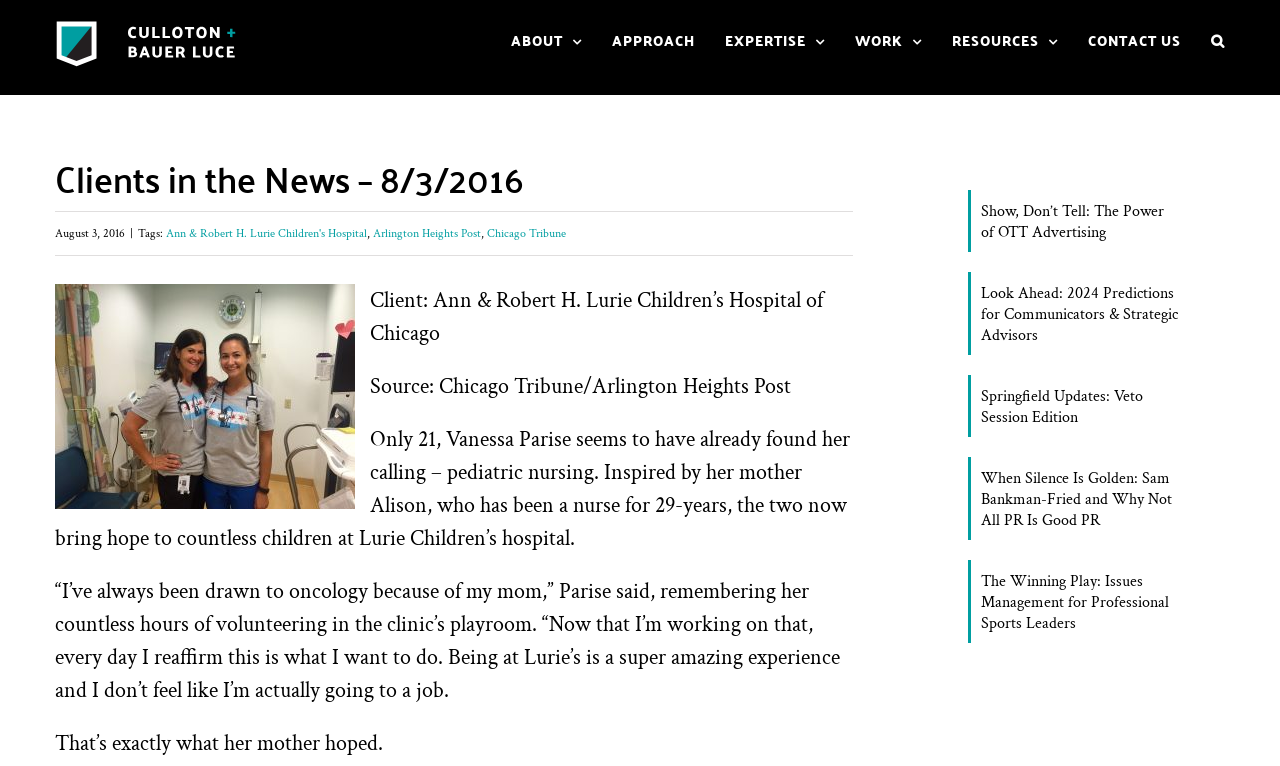Locate the bounding box coordinates of the clickable area to execute the instruction: "Read more about Ann & Robert H. Lurie Children’s Hospital". Provide the coordinates as four float numbers between 0 and 1, represented as [left, top, right, bottom].

[0.13, 0.295, 0.287, 0.315]